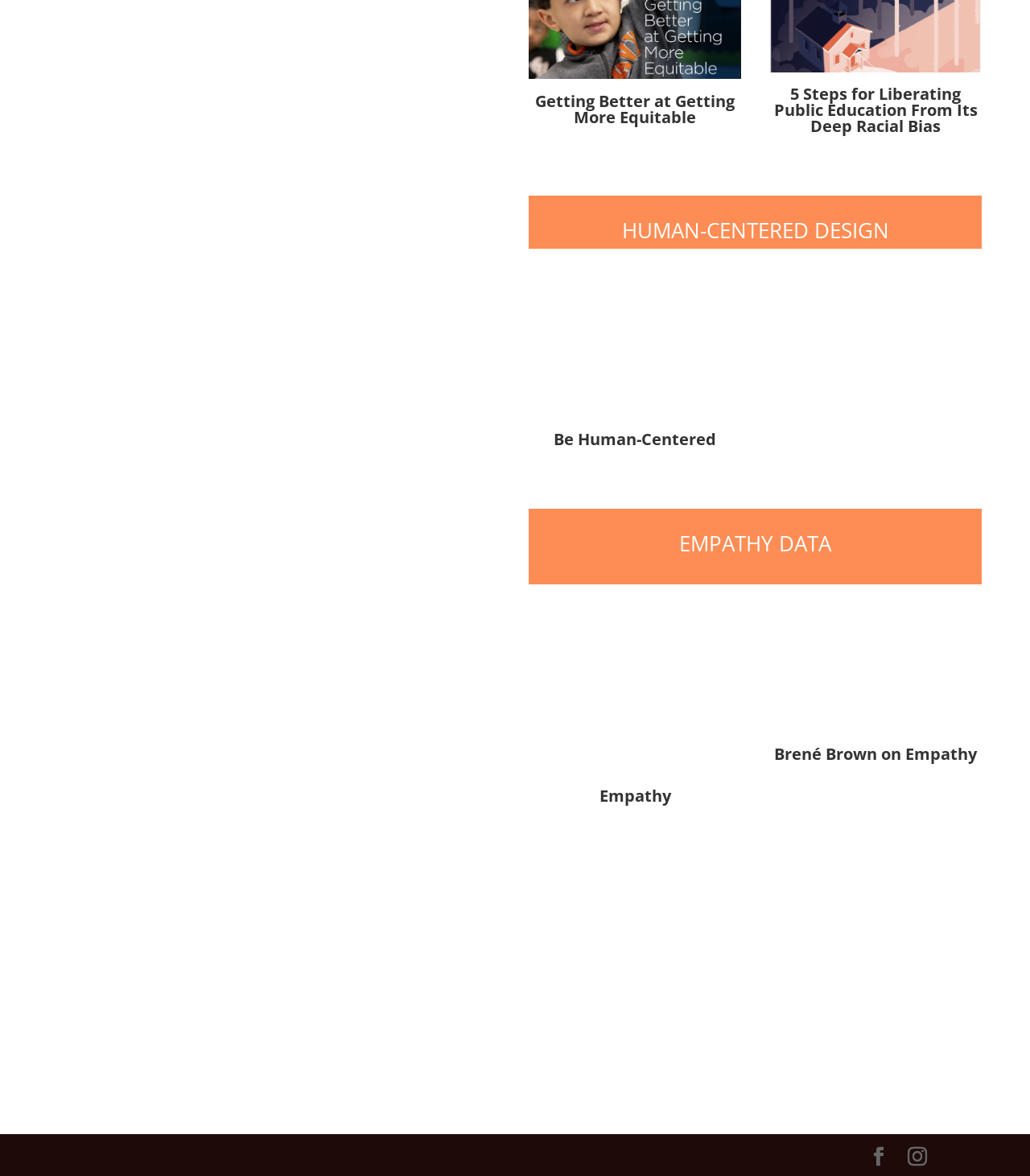Respond to the following query with just one word or a short phrase: 
How many images are on the webpage?

4